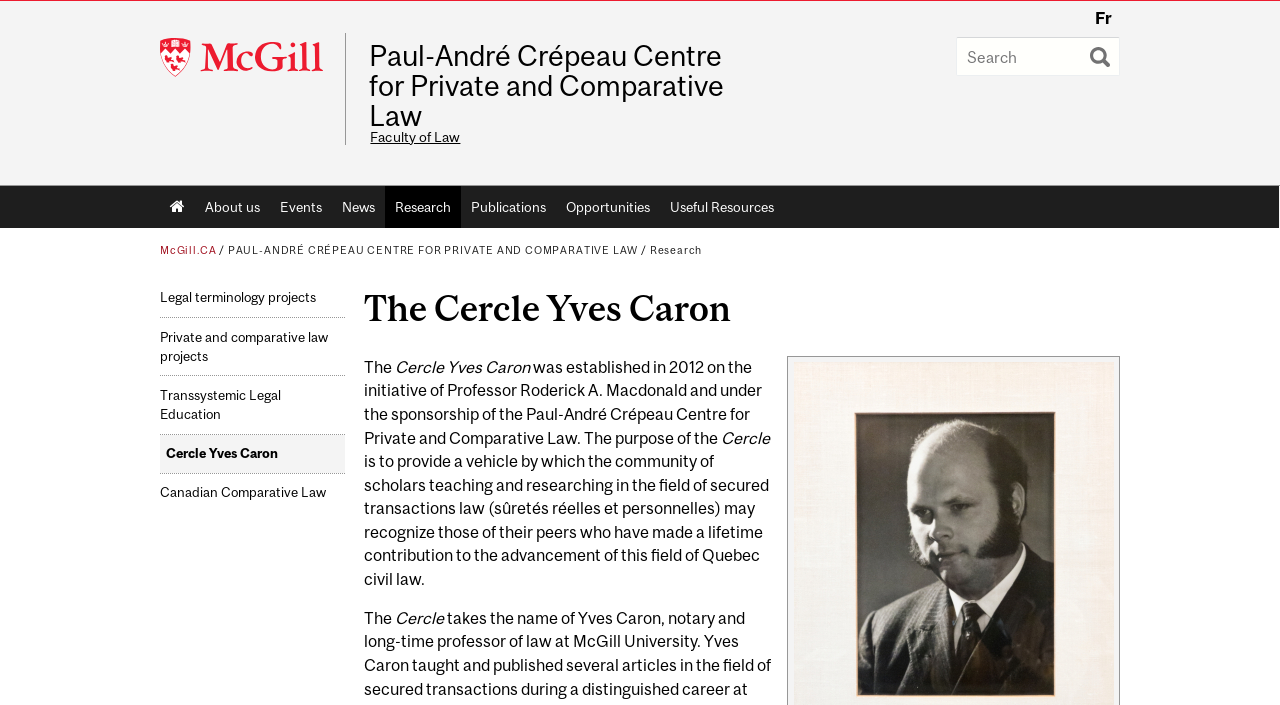Find the bounding box coordinates of the clickable area required to complete the following action: "View opportunities".

[0.434, 0.263, 0.515, 0.323]